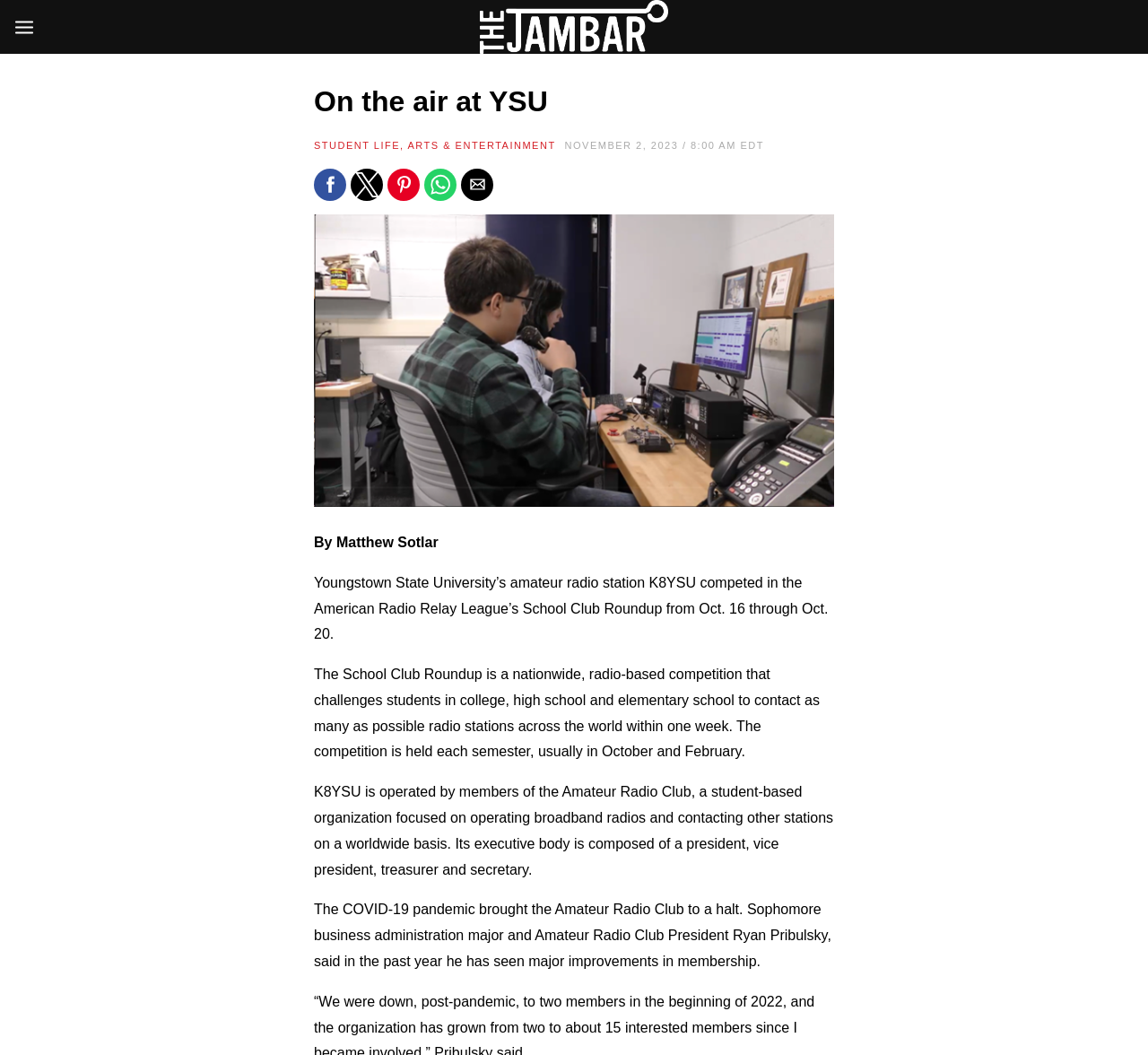Find the bounding box coordinates of the clickable element required to execute the following instruction: "Share by Twitter". Provide the coordinates as four float numbers between 0 and 1, i.e., [left, top, right, bottom].

[0.305, 0.16, 0.334, 0.19]